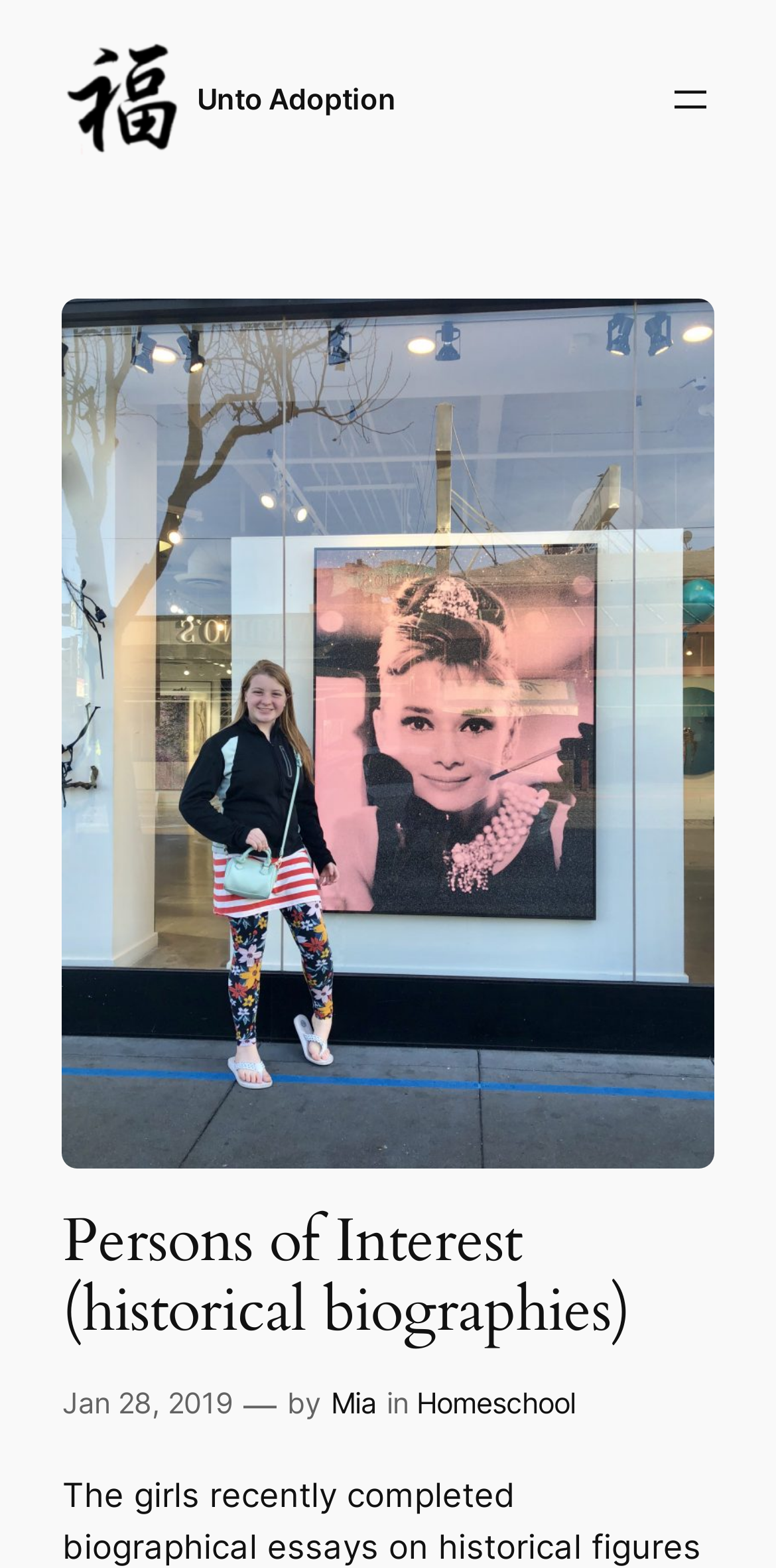Predict the bounding box of the UI element that fits this description: "Jan 28, 2019".

[0.08, 0.884, 0.3, 0.906]